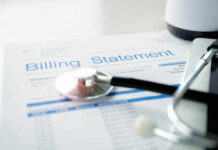What object is resting on the document?
Please answer the question with as much detail as possible using the screenshot.

The caption describes the image as having a stethoscope resting on the document, which symbolizes the connection between healthcare and financial obligations.